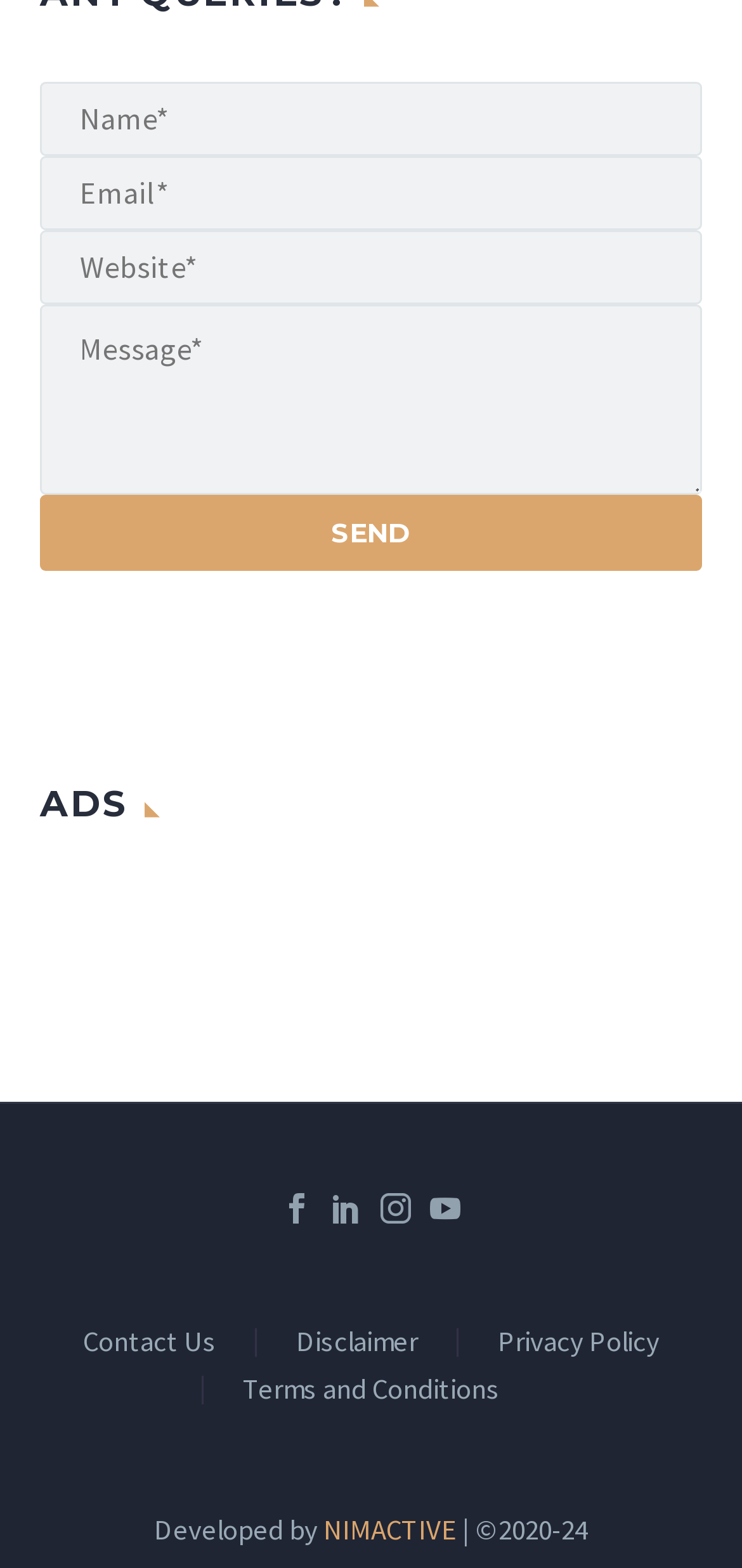Please identify the bounding box coordinates of the clickable element to fulfill the following instruction: "Click the Disclaimer link". The coordinates should be four float numbers between 0 and 1, i.e., [left, top, right, bottom].

[0.399, 0.848, 0.563, 0.866]